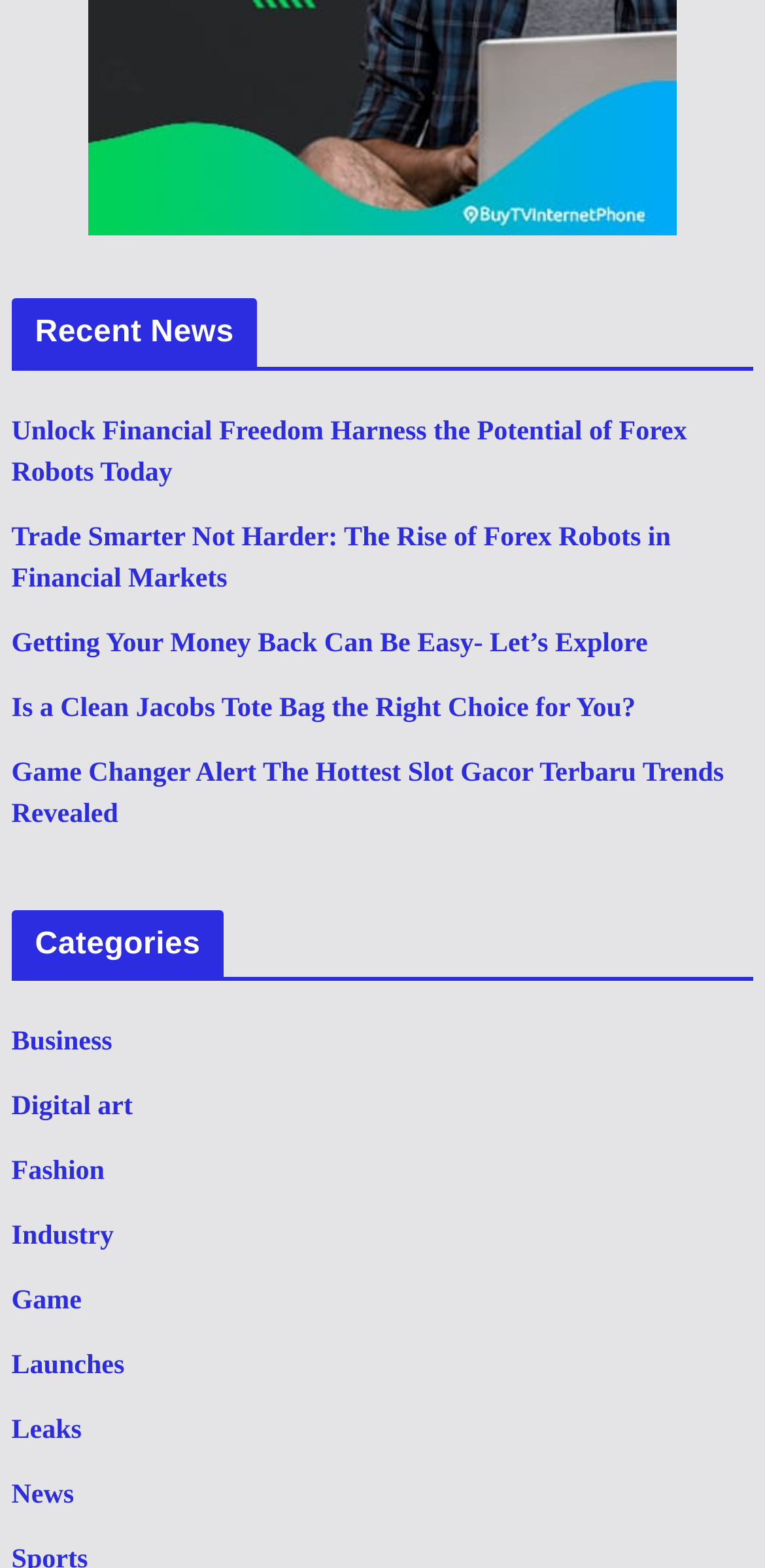Locate the bounding box coordinates of the element I should click to achieve the following instruction: "Watch video news".

None